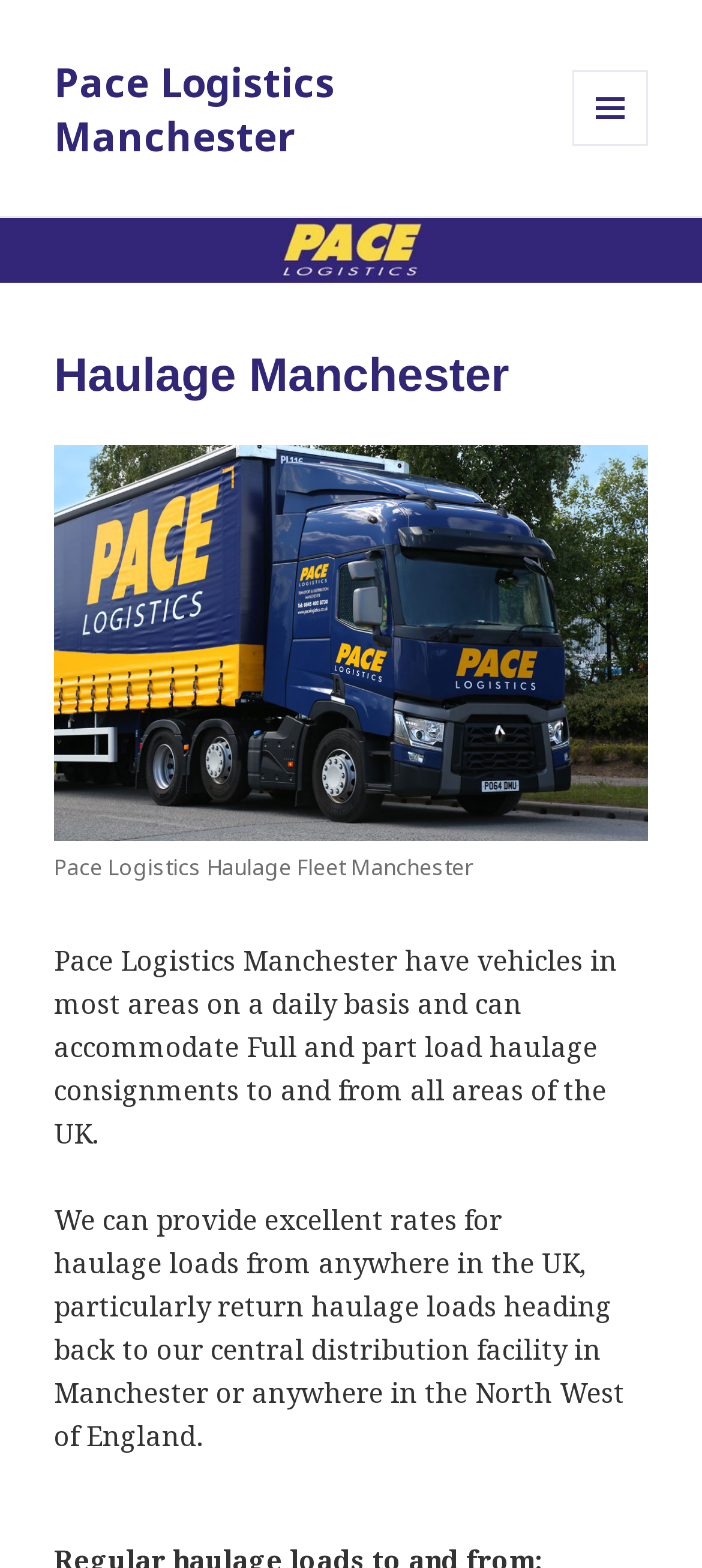What is the purpose of the company's haulage services?
Provide a detailed and extensive answer to the question.

I found the answer by reading the StaticText element that says 'Pace Logistics Manchester have vehicles in most areas on a daily basis and can accommodate Full and part load haulage consignments to and from all areas of the UK.' This sentence indicates that the purpose of the company's haulage services is to transport goods to and from all areas of the UK.